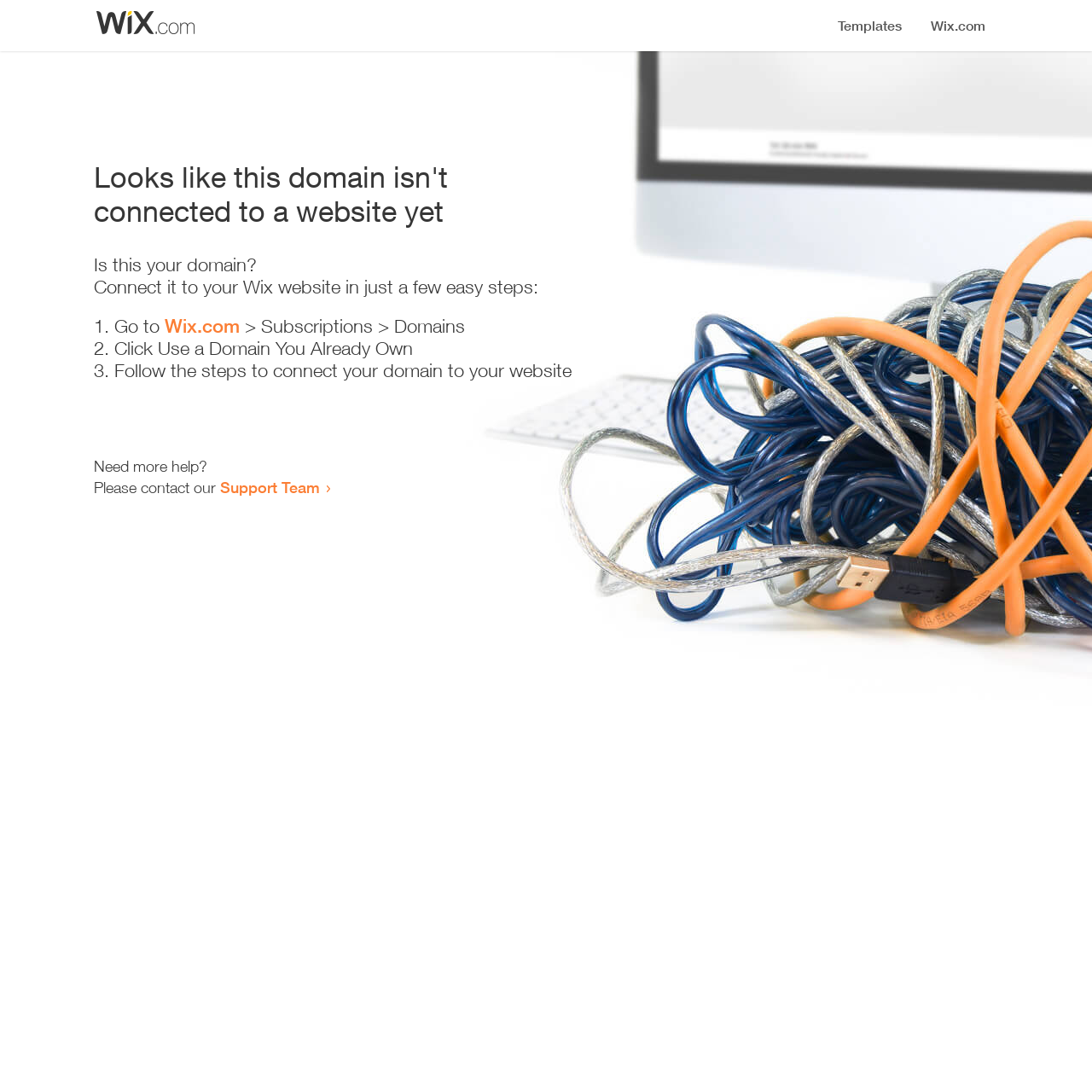Where should the user go to start connecting the domain?
From the image, provide a succinct answer in one word or a short phrase.

Wix.com